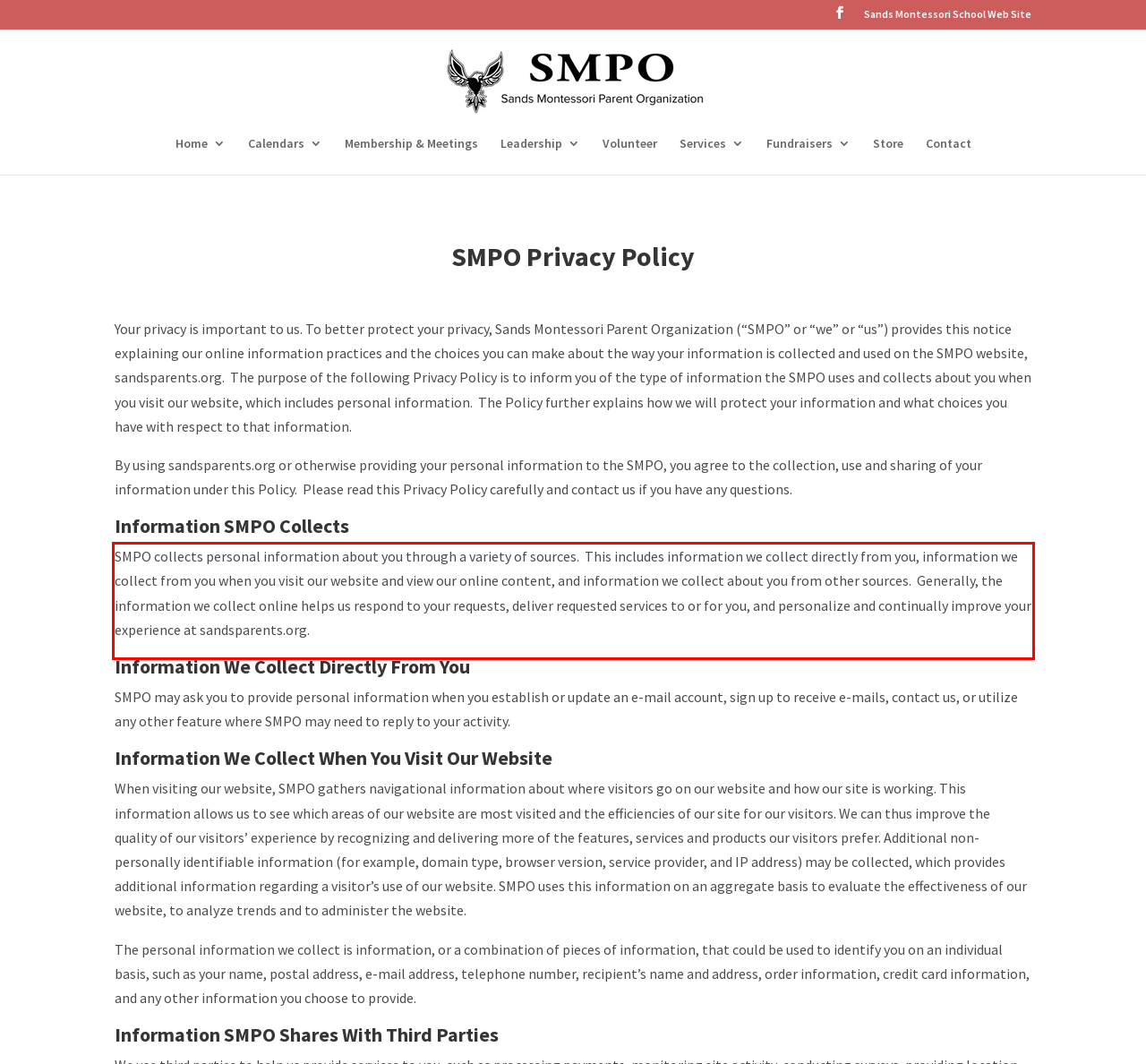Identify the text within the red bounding box on the webpage screenshot and generate the extracted text content.

SMPO collects personal information about you through a variety of sources. This includes information we collect directly from you, information we collect from you when you visit our website and view our online content, and information we collect about you from other sources. Generally, the information we collect online helps us respond to your requests, deliver requested services to or for you, and personalize and continually improve your experience at sandsparents.org.